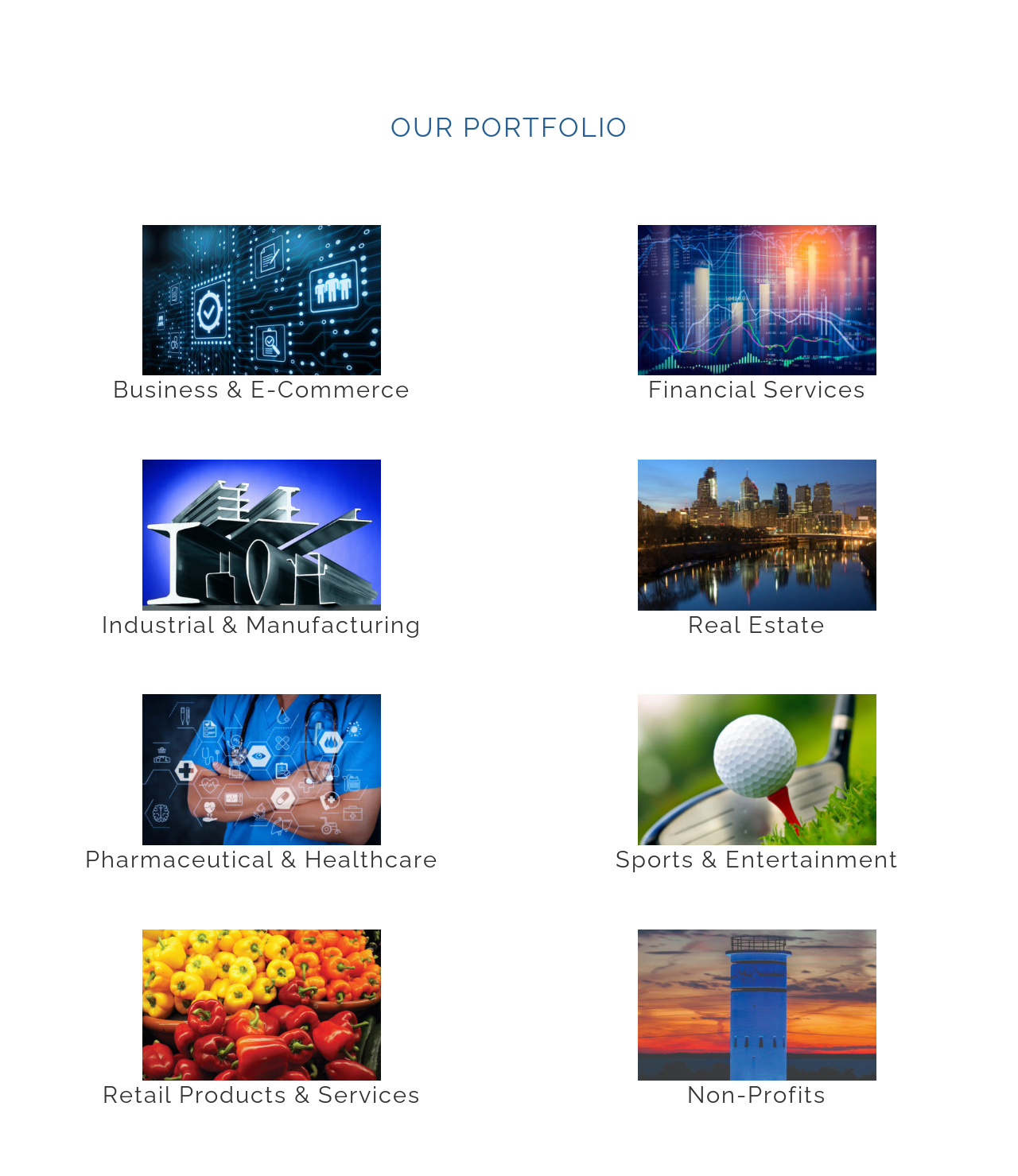Locate the bounding box coordinates of the element I should click to achieve the following instruction: "Click the APPLY NOW button".

None